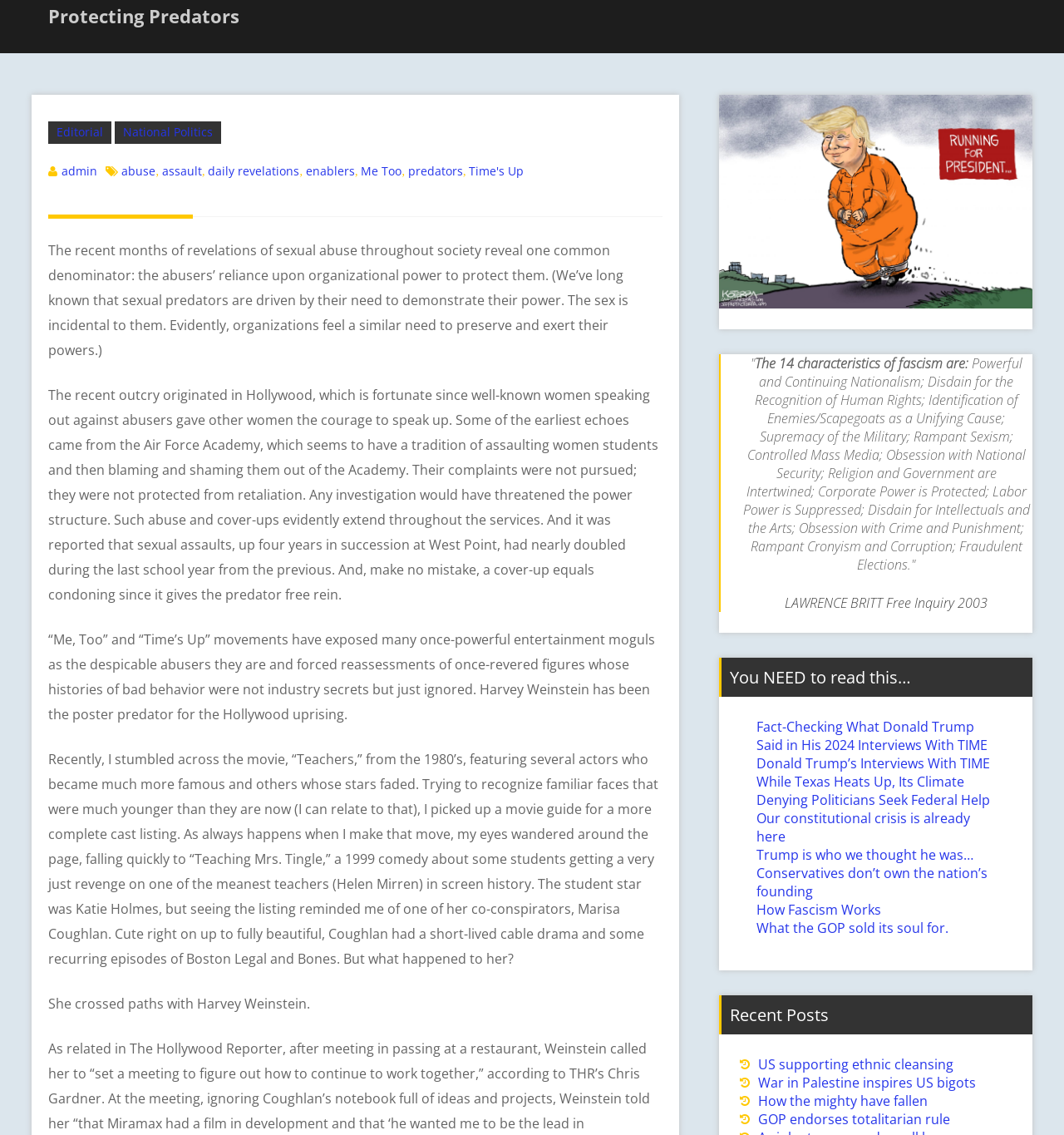Determine the bounding box coordinates for the UI element with the following description: "US supporting ethnic cleansing". The coordinates should be four float numbers between 0 and 1, represented as [left, top, right, bottom].

[0.712, 0.93, 0.896, 0.946]